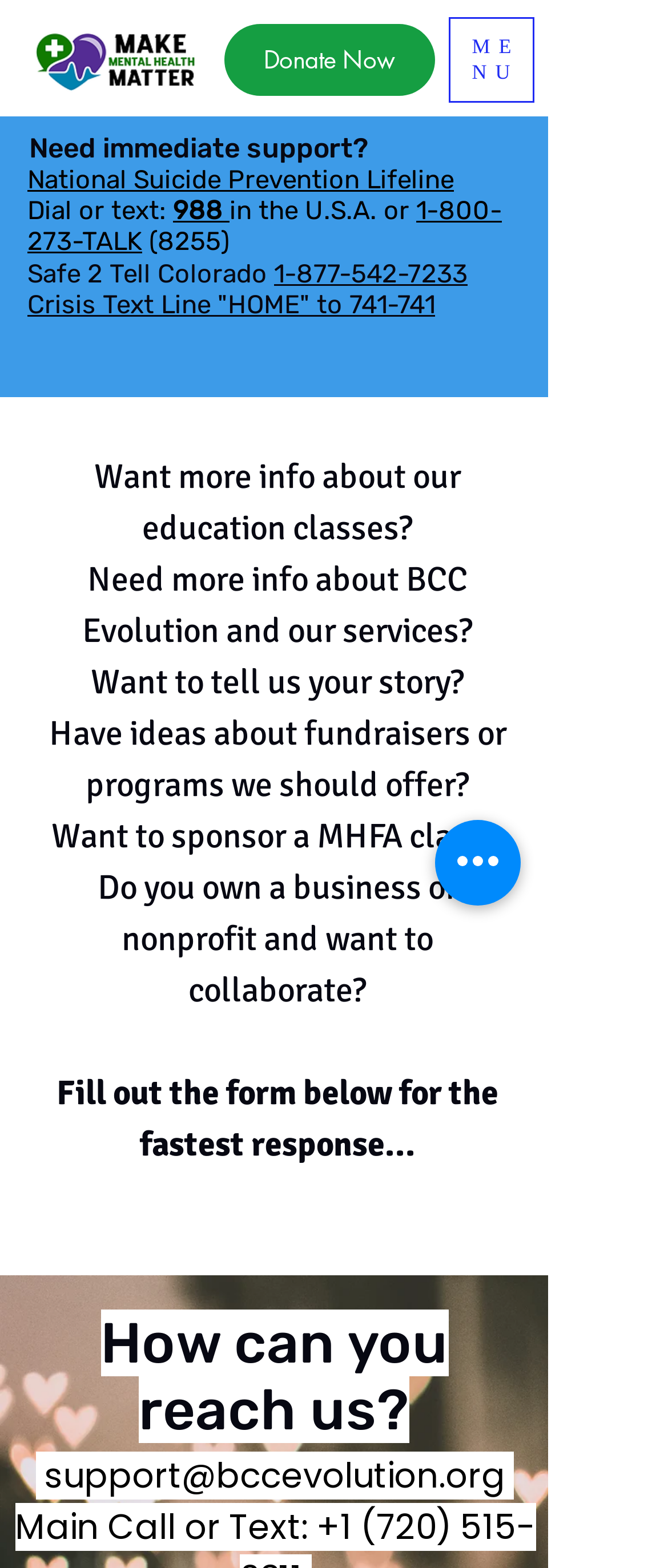Utilize the details in the image to give a detailed response to the question: What is the phone number for National Suicide Prevention Lifeline?

I found the phone number by looking at the heading 'National Suicide Prevention Lifeline' and its corresponding text, which mentions 'Dial or text: 988 in the U.S.A. or 1-800-273-TALK (8255)'.